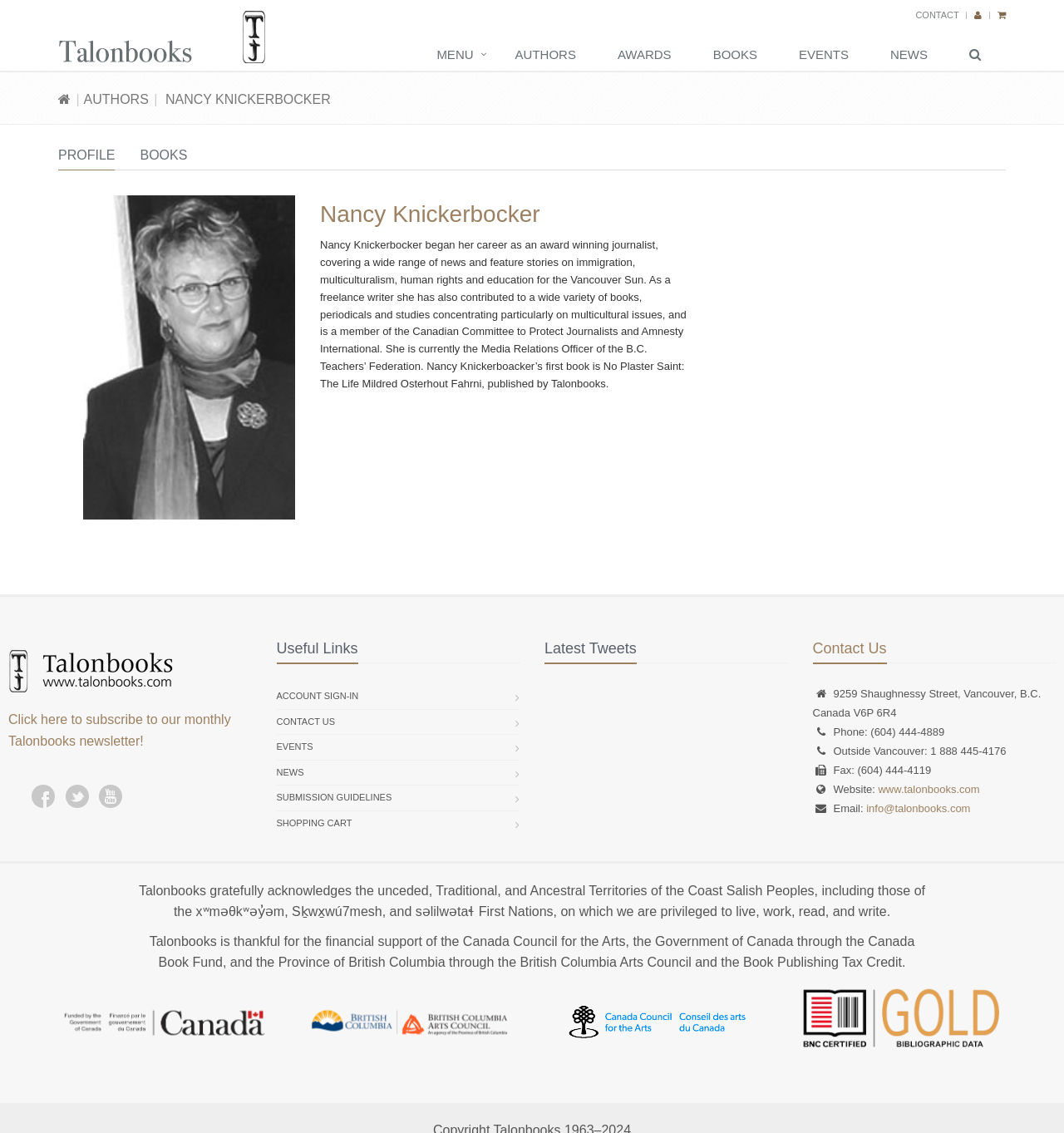Give the bounding box coordinates for the element described as: "Contact Us".

[0.764, 0.565, 0.833, 0.58]